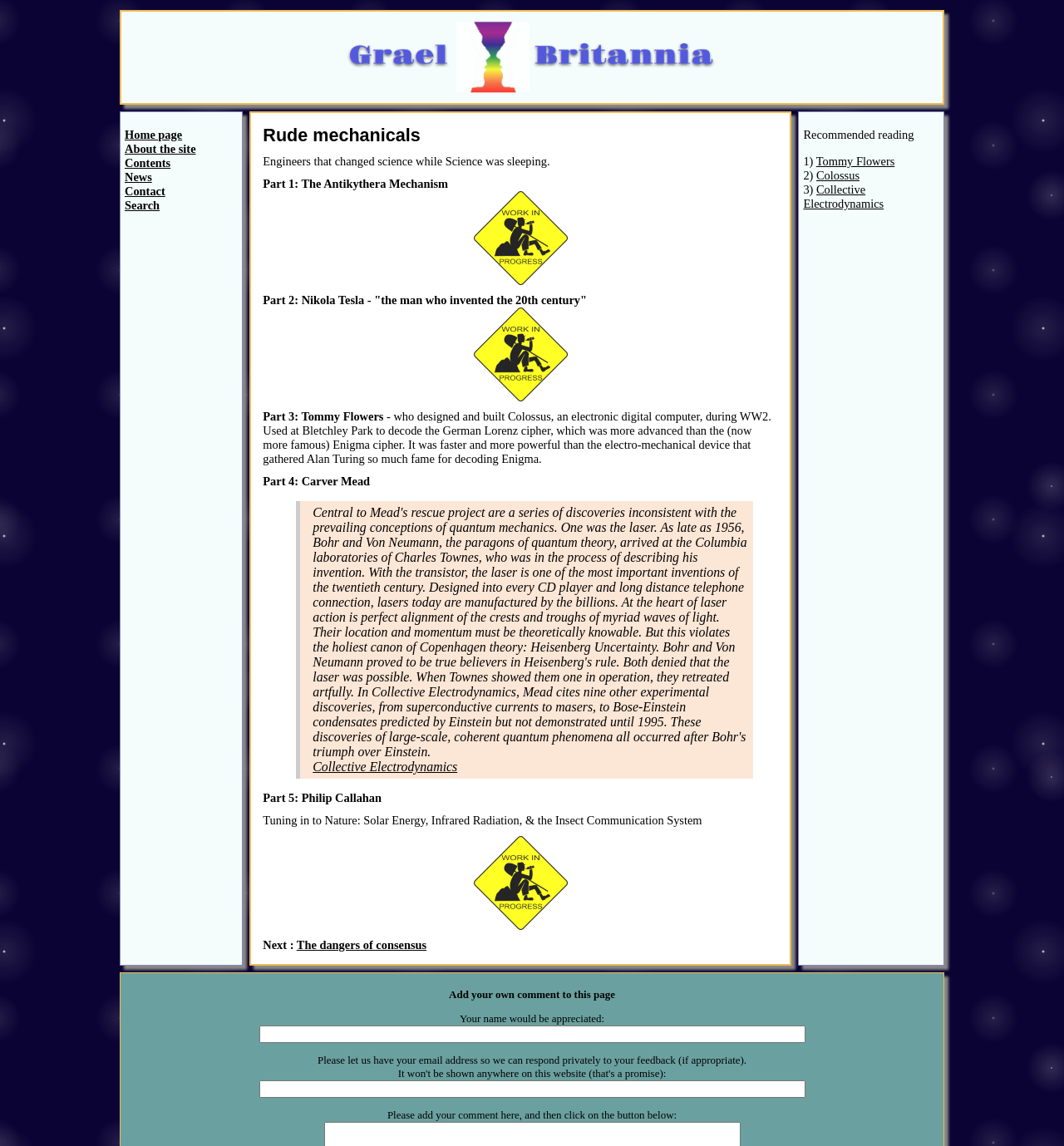What is the subject of the blockquote?
Provide a detailed and extensive answer to the question.

The blockquote contains a link labeled 'Collective Electrodynamics', which suggests that the blockquote is discussing or referencing this topic.